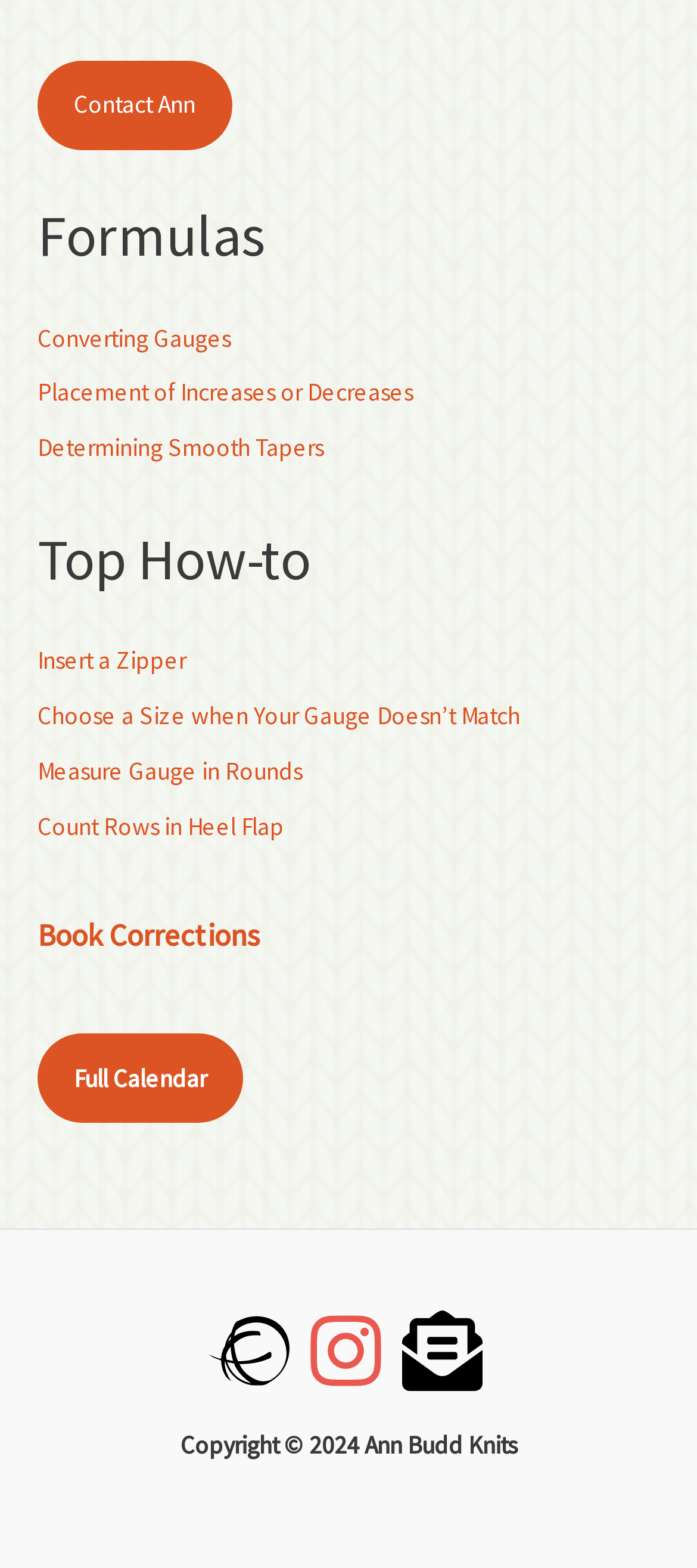What is the main topic of the webpage?
Could you answer the question in a detailed manner, providing as much information as possible?

Based on the links and headings on the webpage, such as 'Formulas', 'Top How-to', and 'Converting Gauges', it appears that the main topic of the webpage is related to knitting.